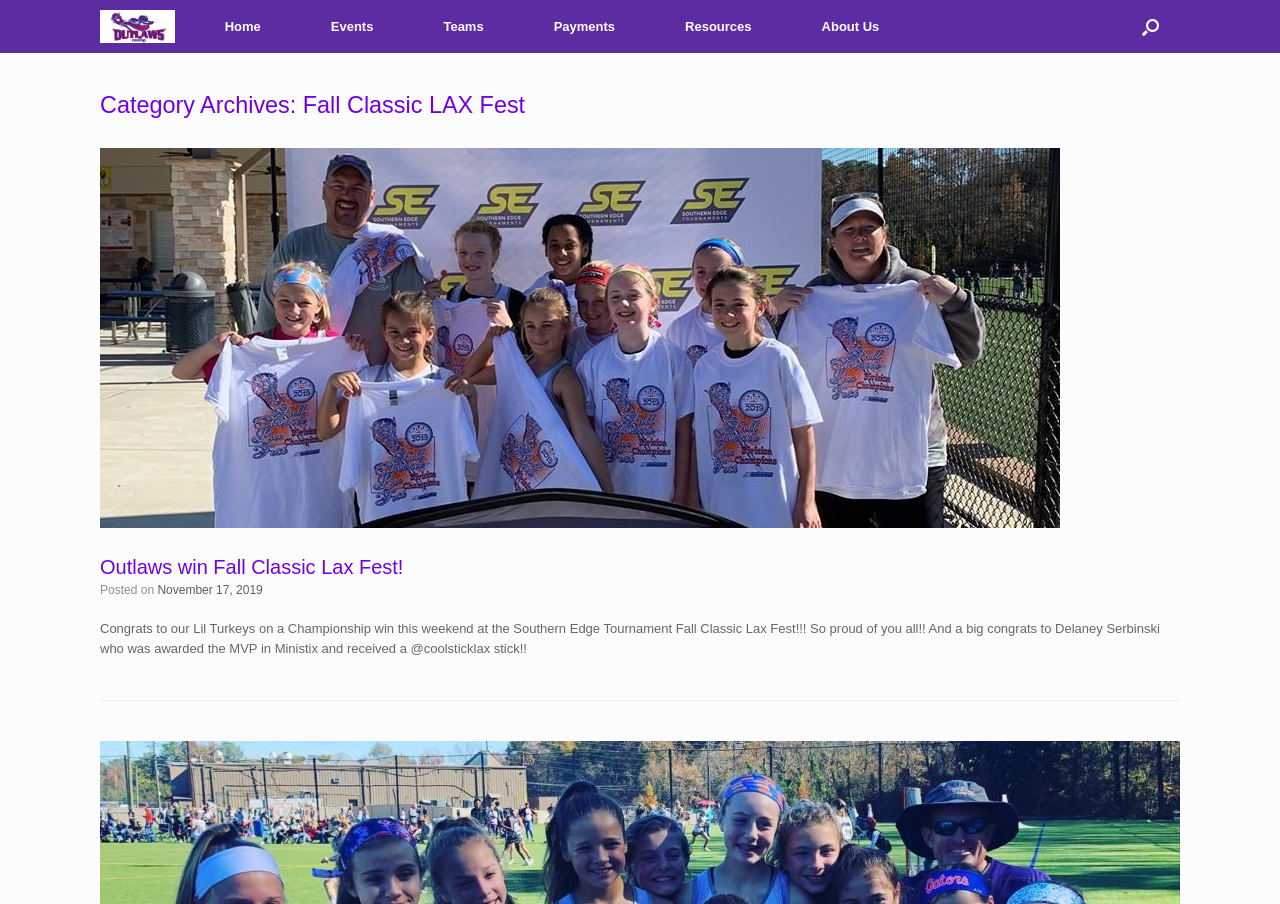Give a concise answer of one word or phrase to the question: 
What is the award given to Delaney Serbinski?

MVP